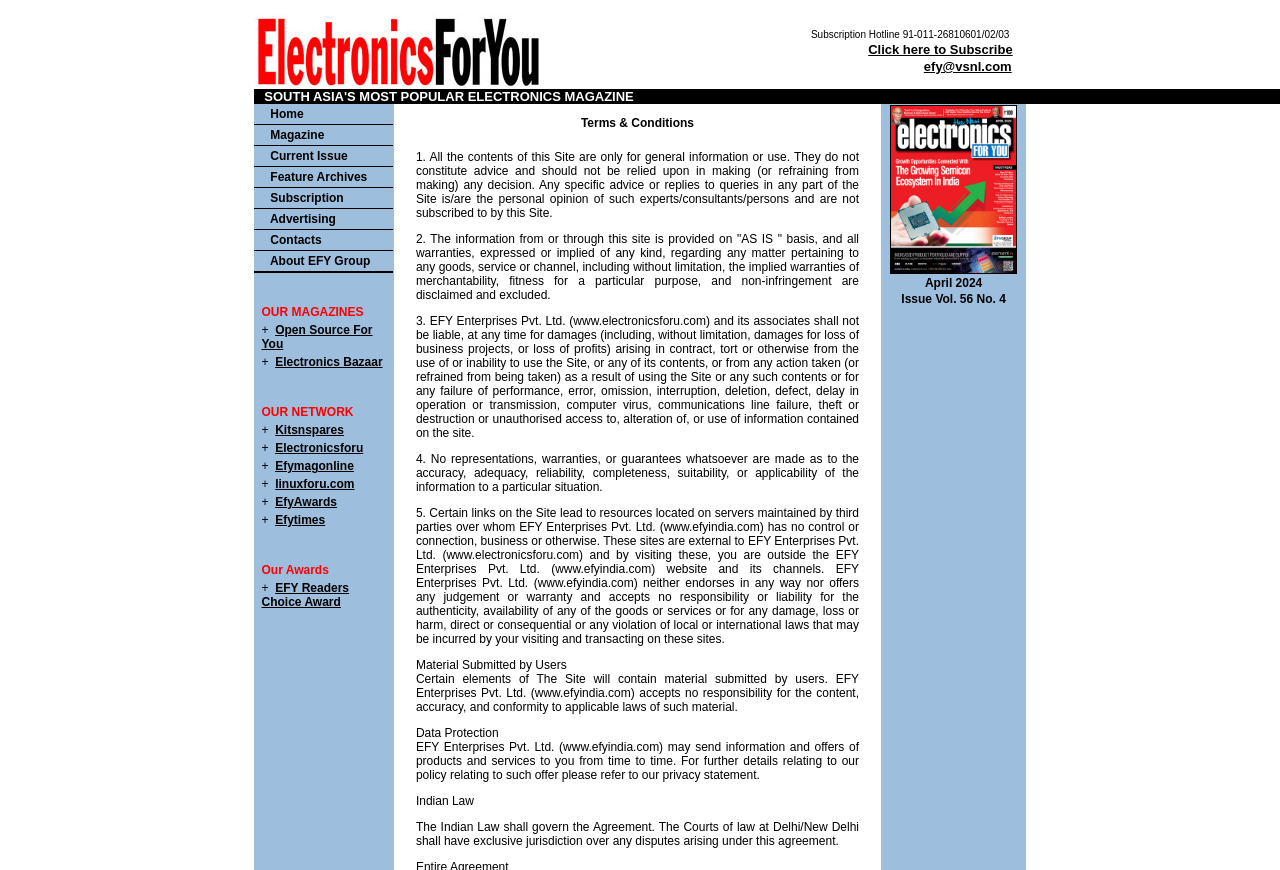Using the provided element description, identify the bounding box coordinates as (top-left x, top-left y, bottom-right x, bottom-right y). Ensure all values are between 0 and 1. Description: Open Source For You

[0.204, 0.371, 0.291, 0.403]